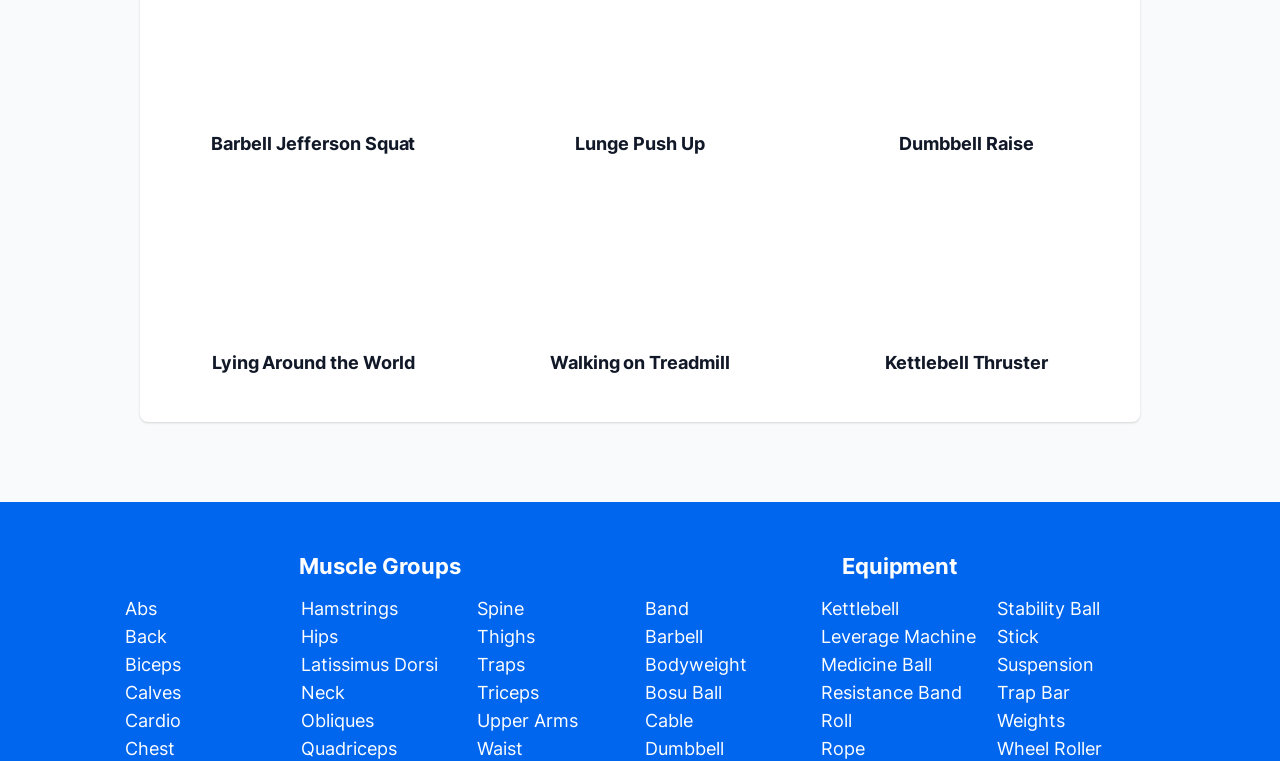Find the bounding box coordinates of the clickable element required to execute the following instruction: "search for products". Provide the coordinates as four float numbers between 0 and 1, i.e., [left, top, right, bottom].

None